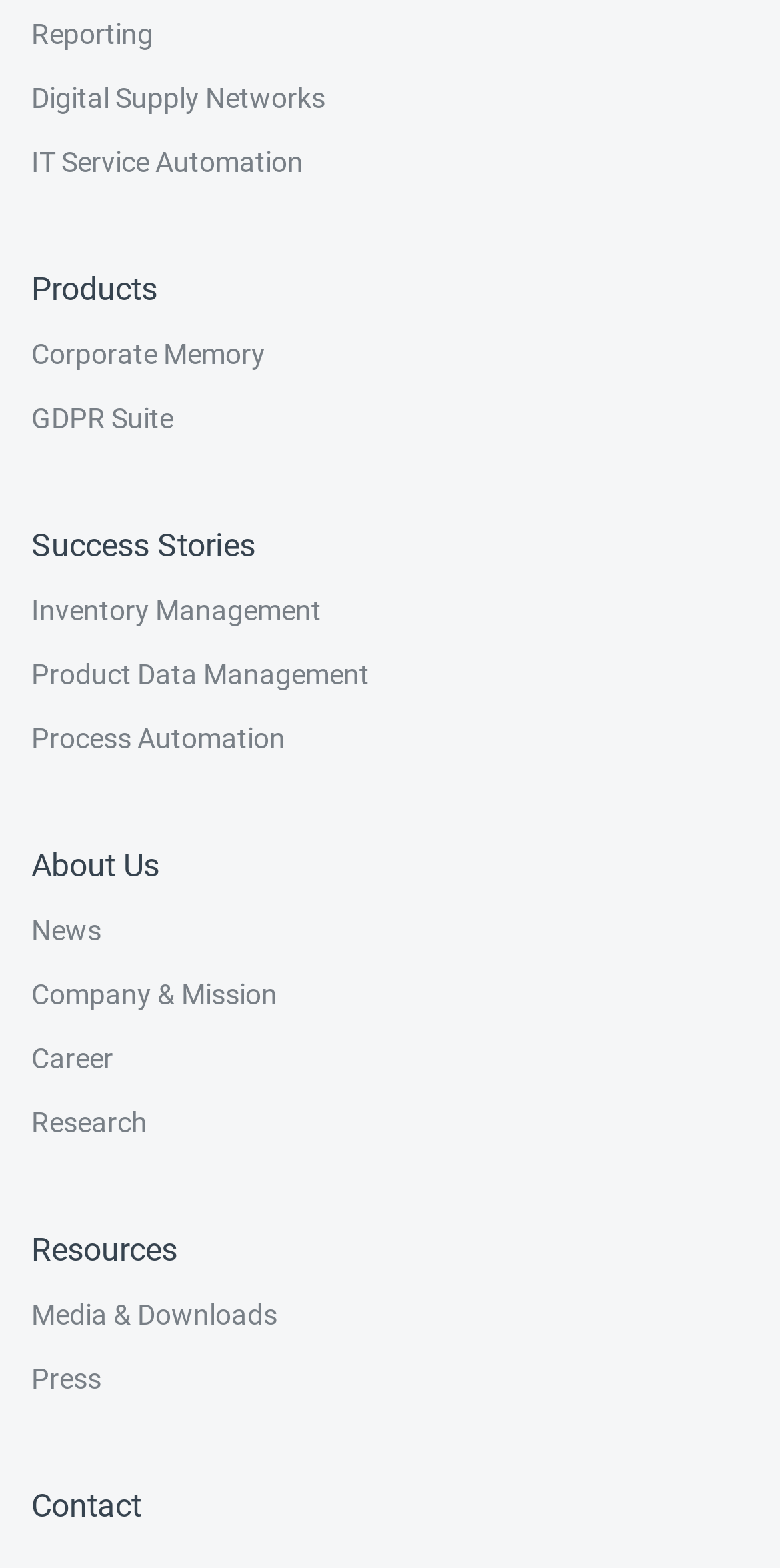How many links are there in the top menu?
Please answer using one word or phrase, based on the screenshot.

12